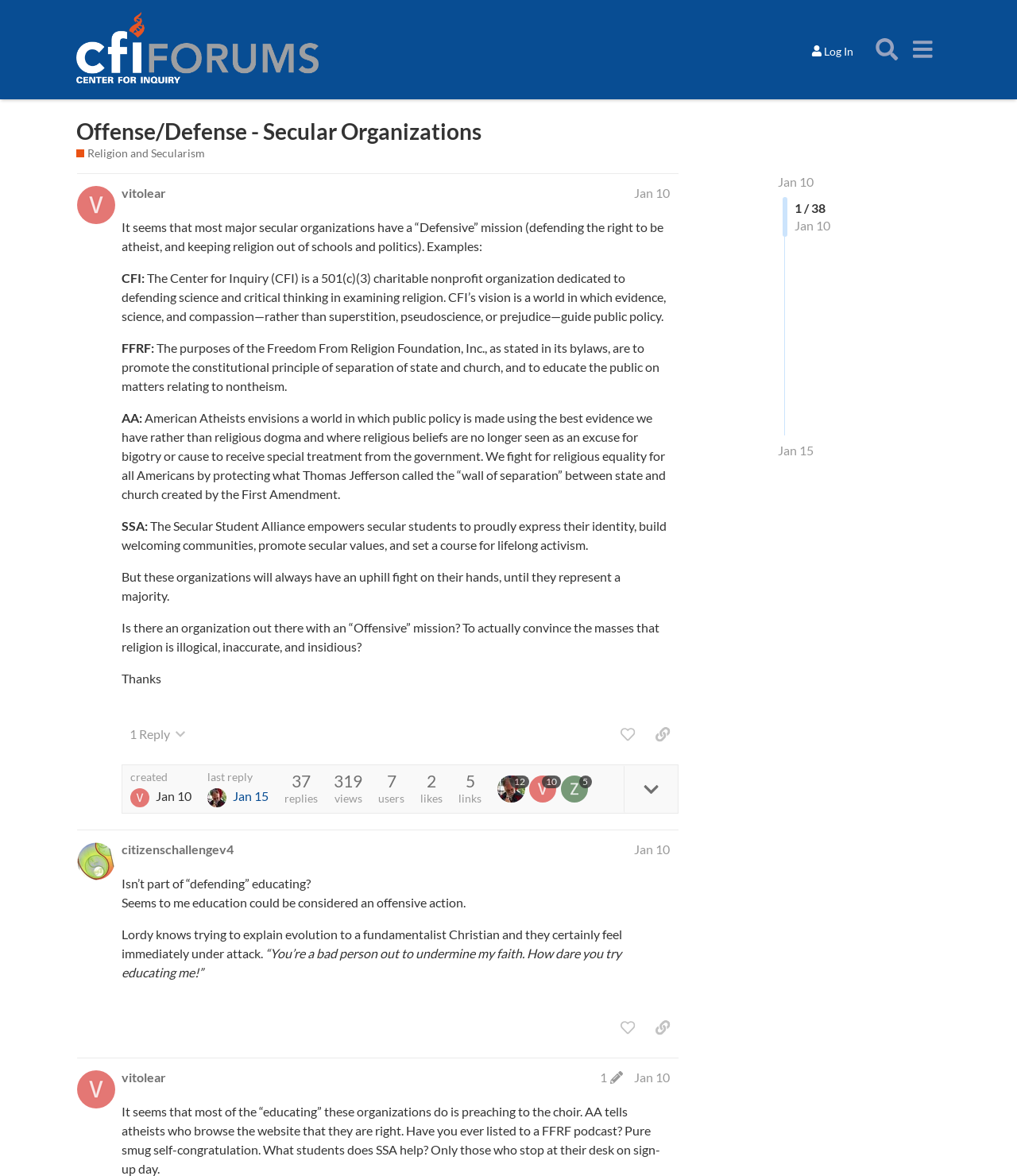Please determine the bounding box coordinates for the UI element described as: "​".

[0.854, 0.027, 0.89, 0.058]